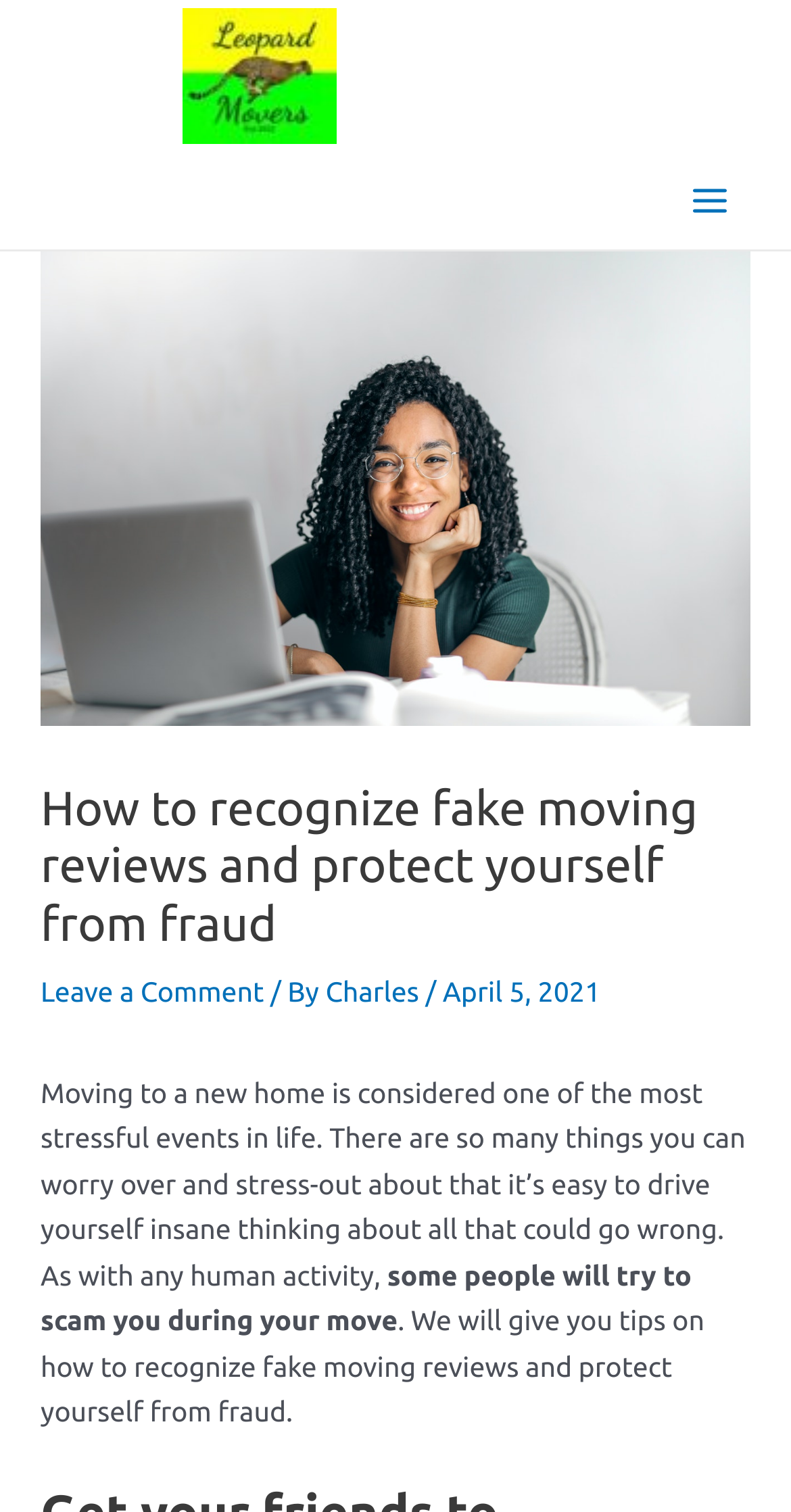Find the headline of the webpage and generate its text content.

How to recognize fake moving reviews and protect yourself from fraud